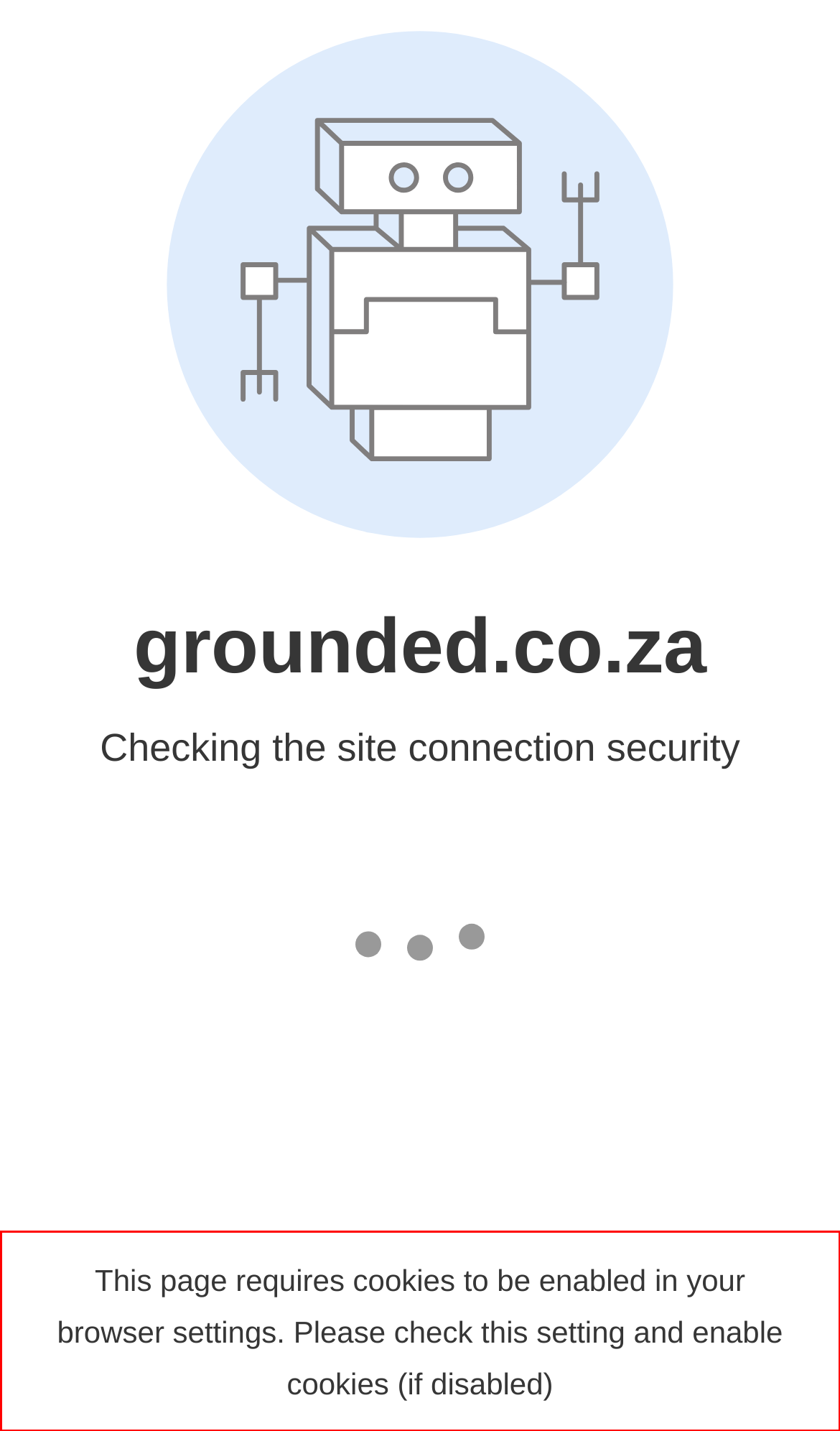From the provided screenshot, extract the text content that is enclosed within the red bounding box.

This page requires cookies to be enabled in your browser settings. Please check this setting and enable cookies (if disabled)